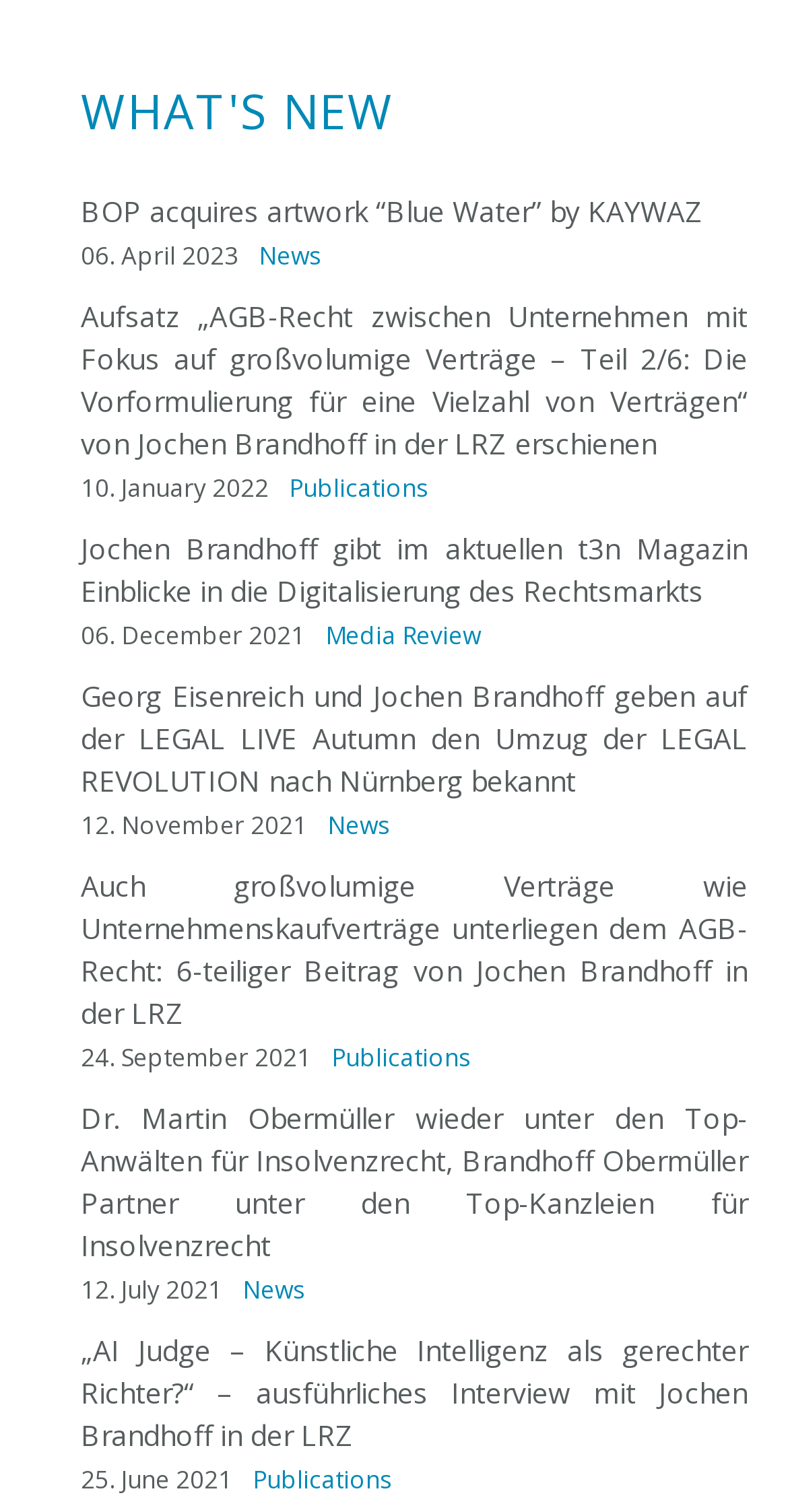Please find the bounding box coordinates for the clickable element needed to perform this instruction: "Click on WHAT'S NEW".

[0.103, 0.053, 0.5, 0.095]